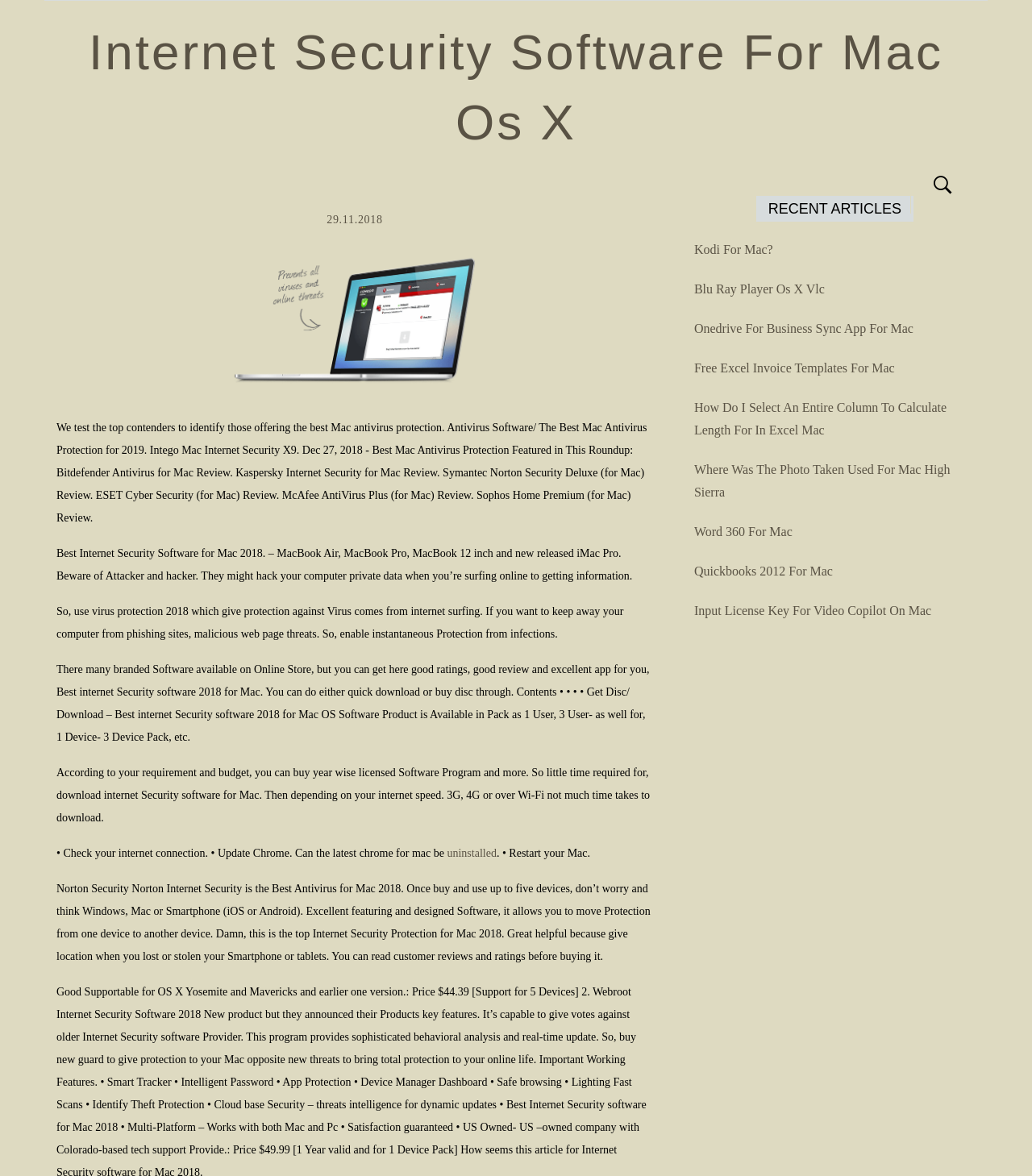Please specify the bounding box coordinates for the clickable region that will help you carry out the instruction: "Read the article about Kodi for Mac".

[0.673, 0.206, 0.749, 0.218]